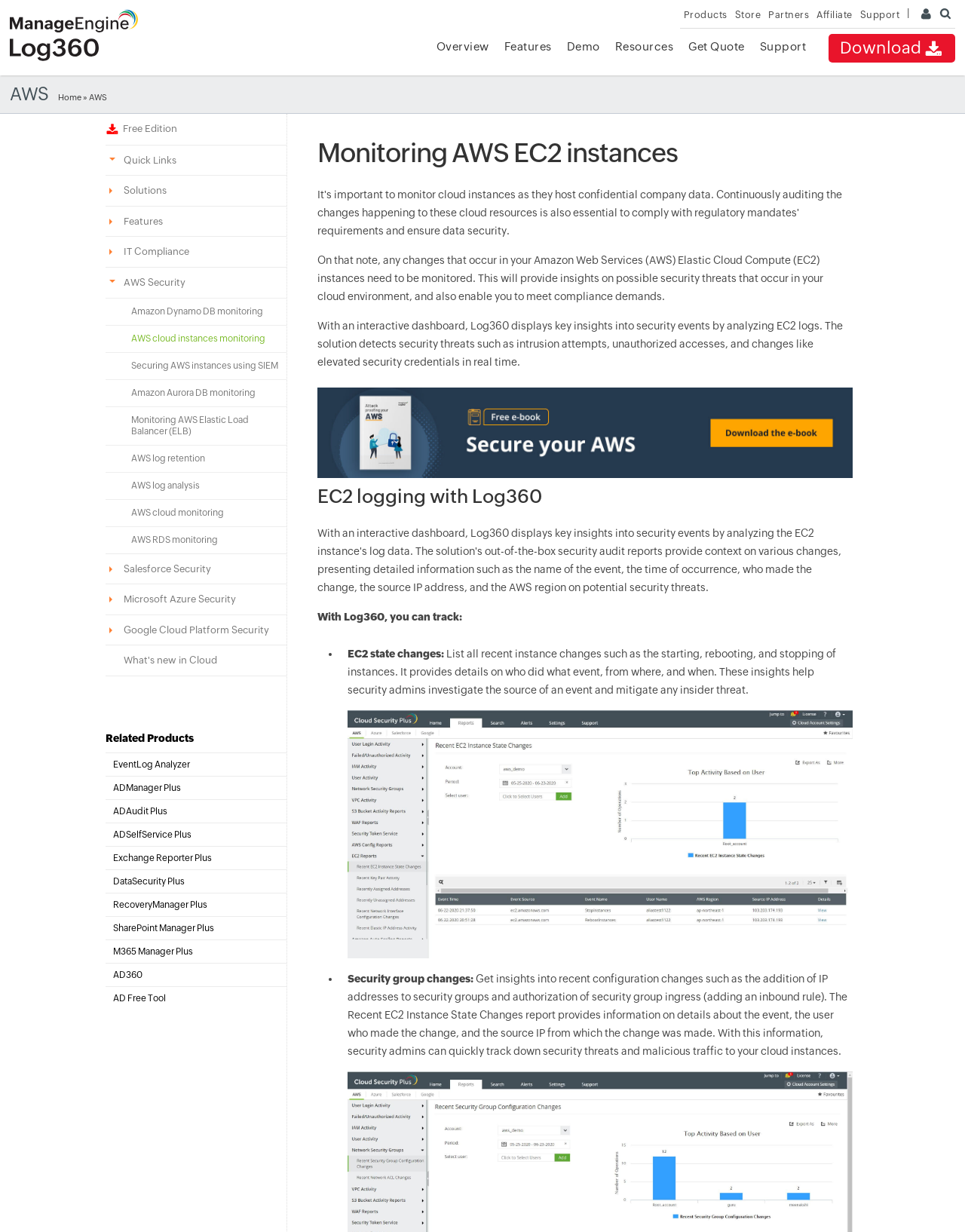Find the bounding box coordinates of the element to click in order to complete this instruction: "Download Log360". The bounding box coordinates must be four float numbers between 0 and 1, denoted as [left, top, right, bottom].

[0.859, 0.028, 0.99, 0.051]